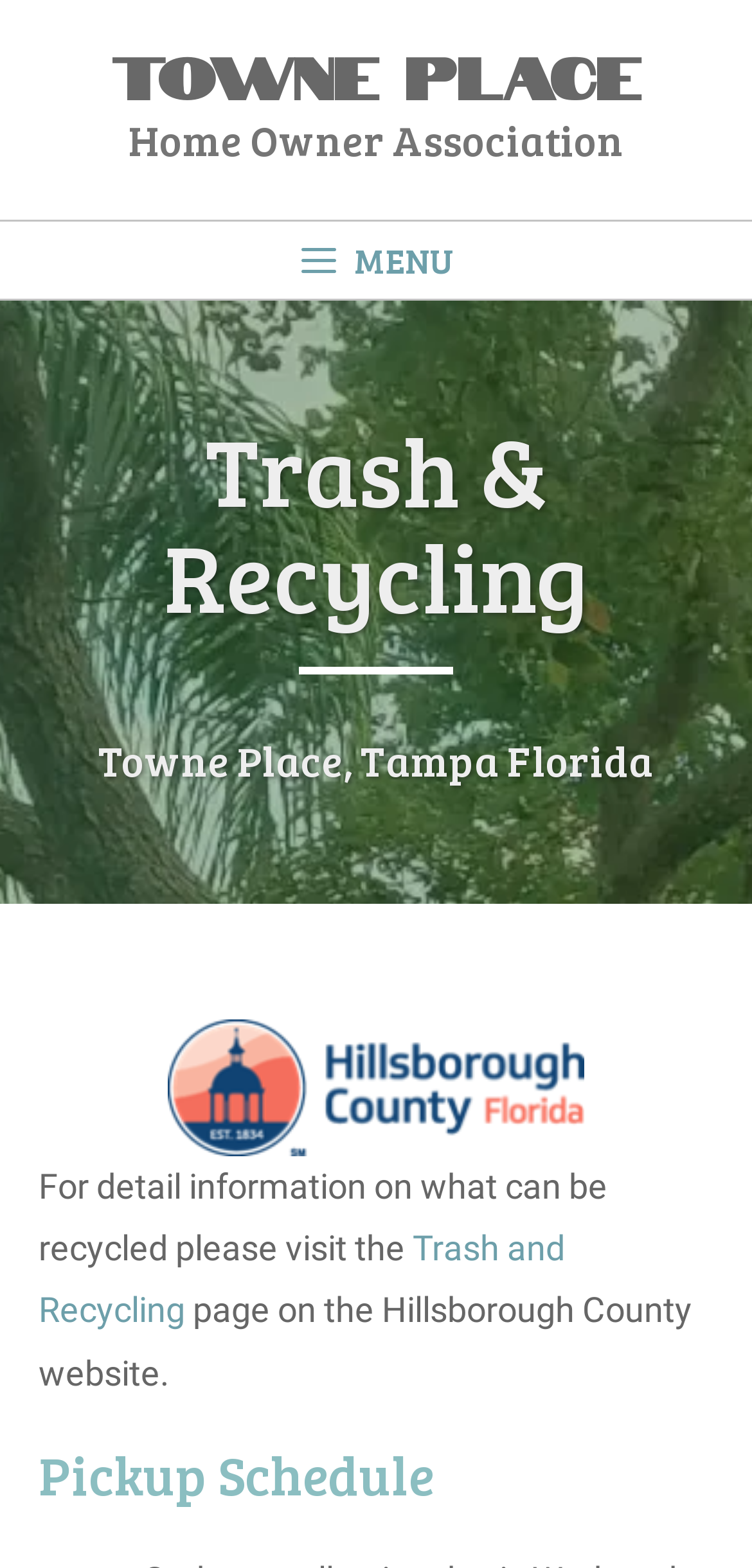Provide the bounding box coordinates of the HTML element this sentence describes: "MENU". The bounding box coordinates consist of four float numbers between 0 and 1, i.e., [left, top, right, bottom].

[0.0, 0.141, 1.0, 0.19]